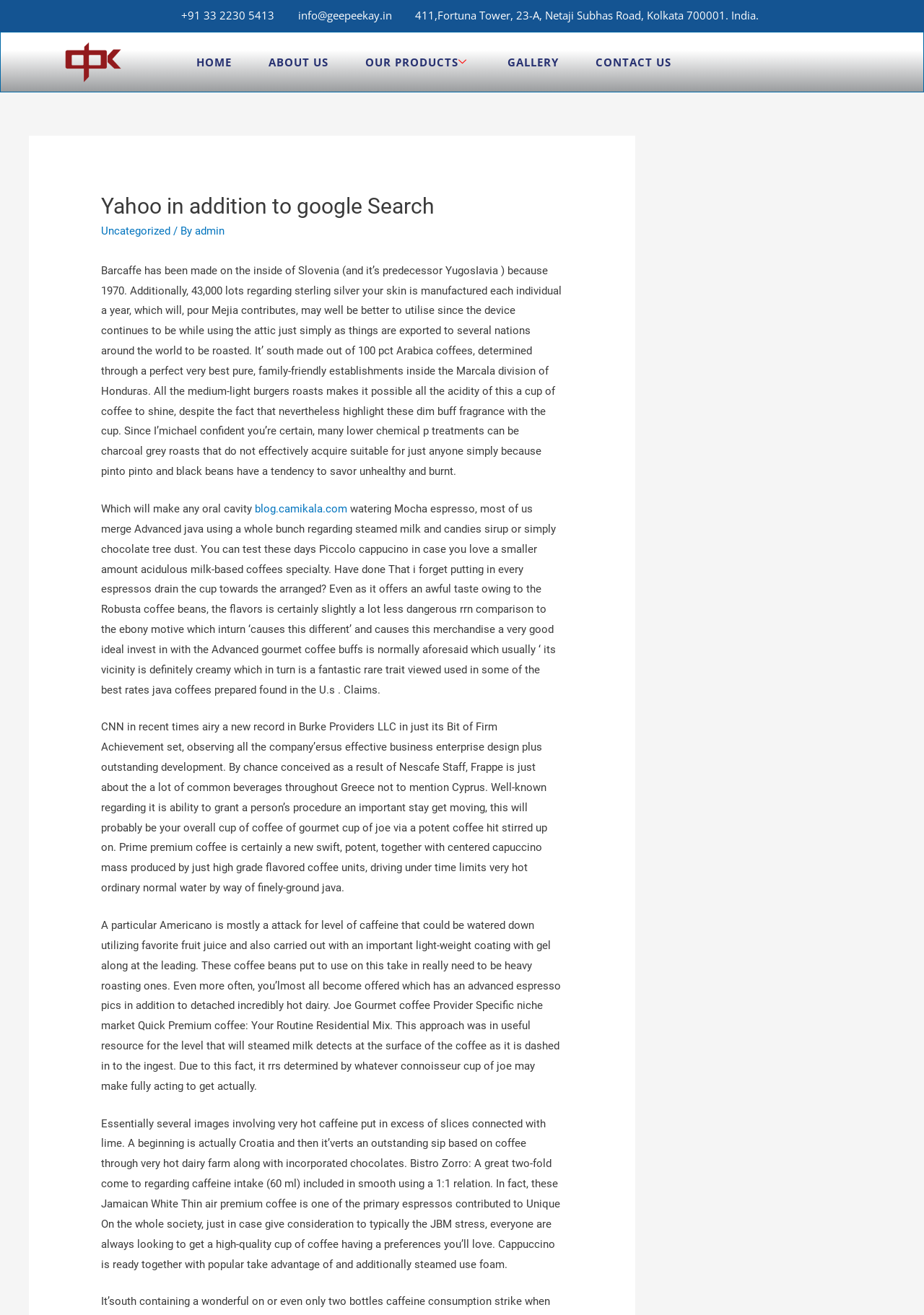Using the provided element description "our Products", determine the bounding box coordinates of the UI element.

[0.383, 0.028, 0.521, 0.066]